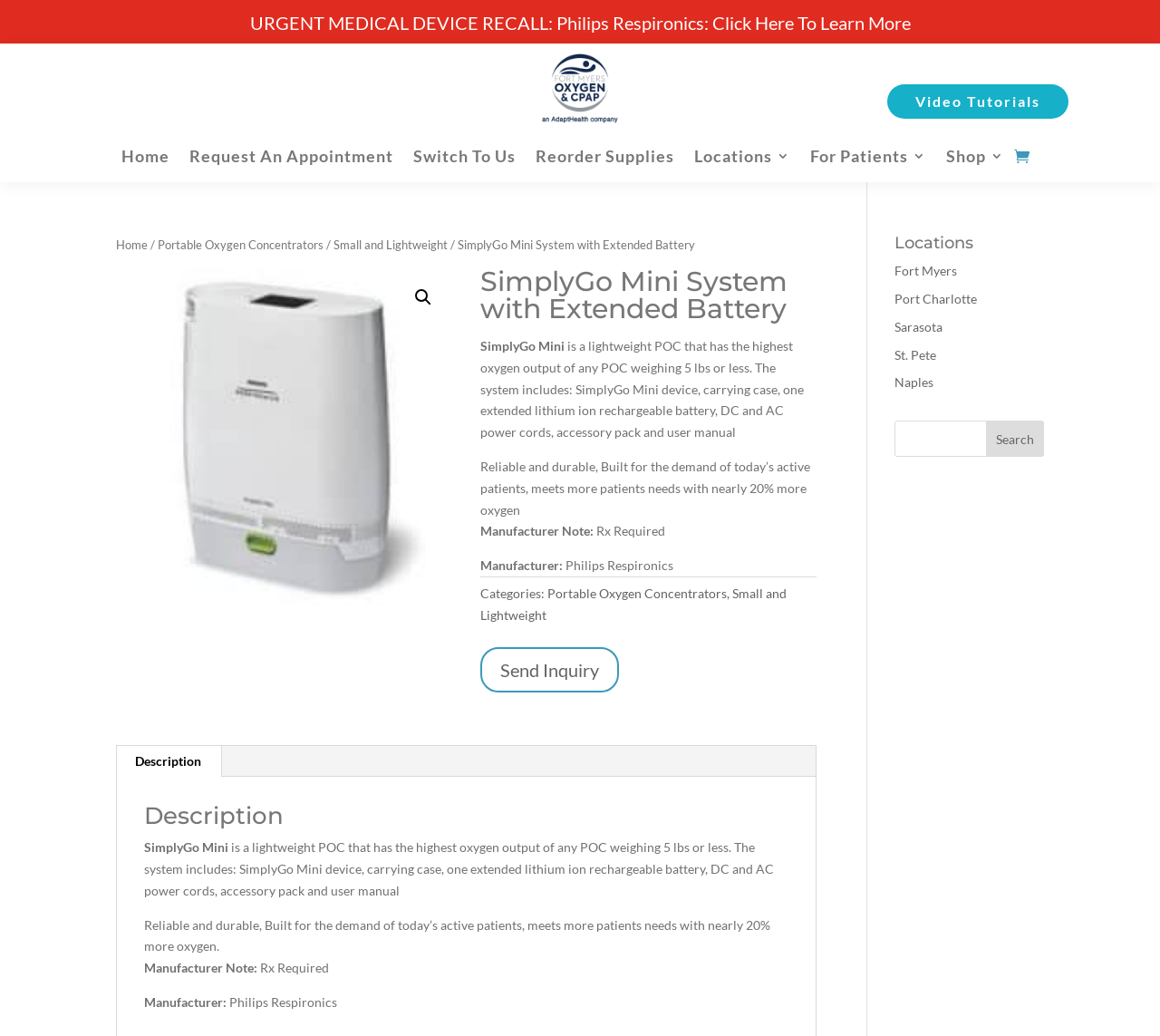What is the manufacturer of the SimplyGo Mini System with Extended Battery?
Please craft a detailed and exhaustive response to the question.

The manufacturer of the SimplyGo Mini System with Extended Battery is mentioned in the static text element on the page, which states 'Manufacturer: Philips Respironics'.